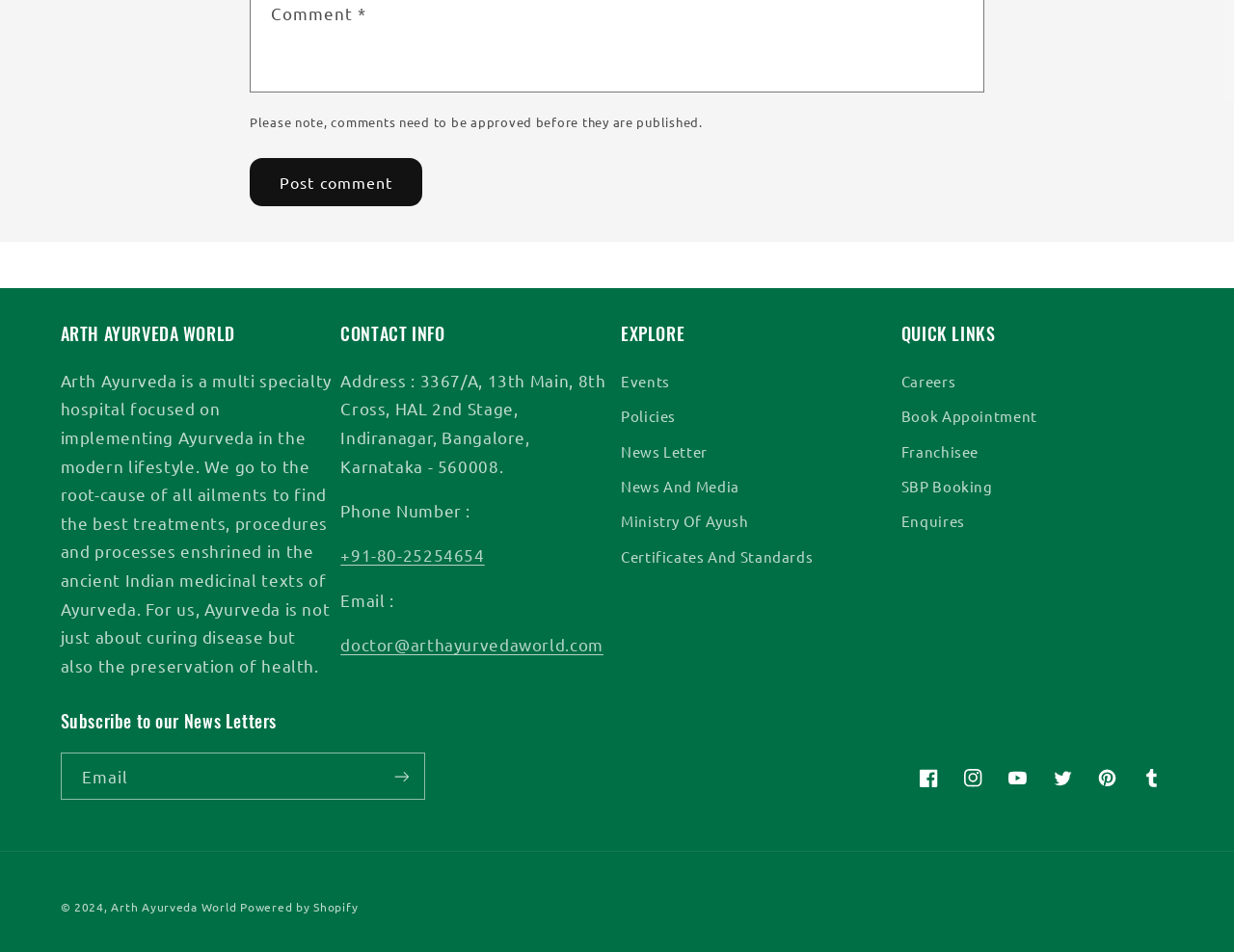Locate the UI element that matches the description parent_node: Email aria-label="Subscribe" name="commit" in the webpage screenshot. Return the bounding box coordinates in the format (top-left x, top-left y, bottom-right x, bottom-right y), with values ranging from 0 to 1.

[0.307, 0.791, 0.343, 0.841]